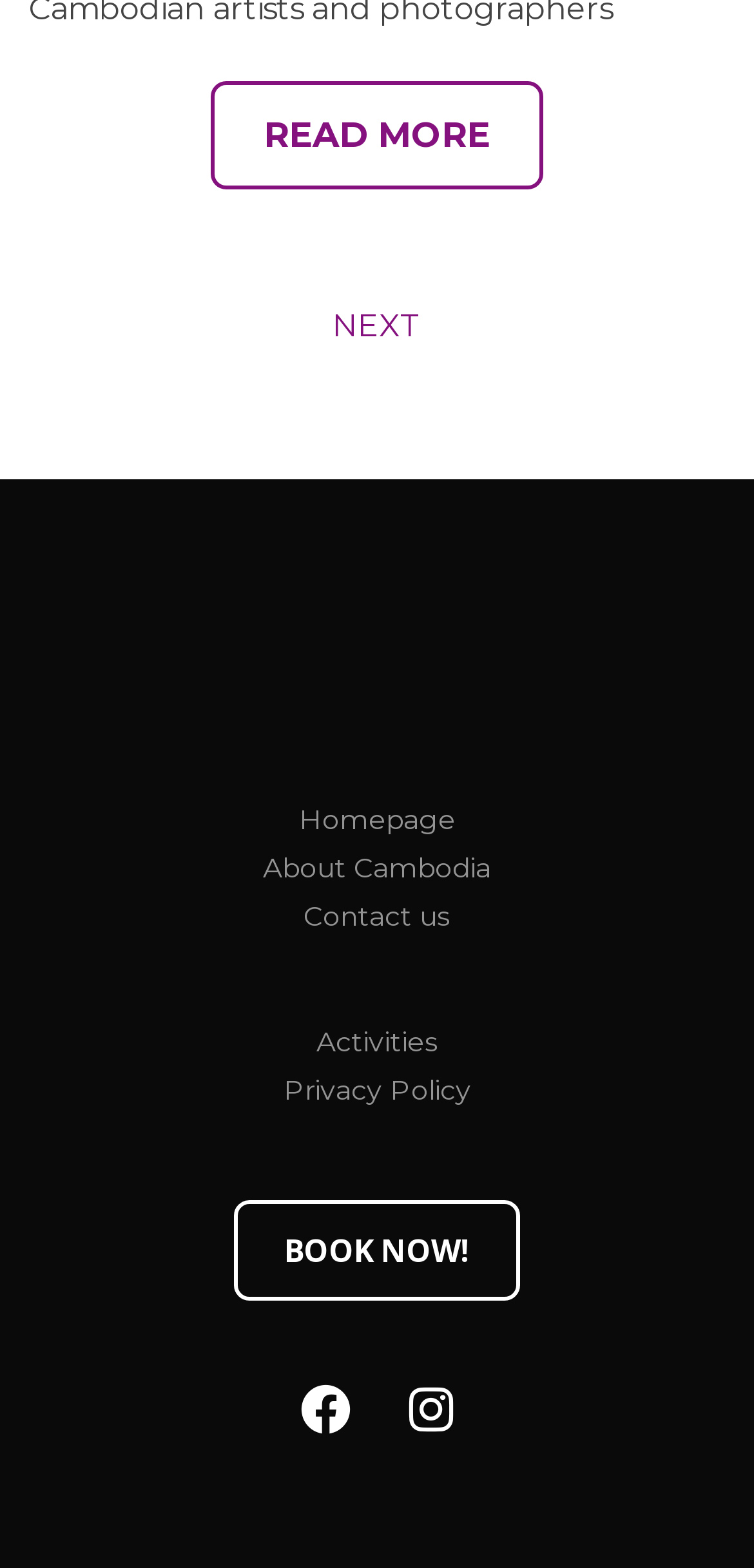Locate the coordinates of the bounding box for the clickable region that fulfills this instruction: "Book now".

[0.31, 0.766, 0.69, 0.83]